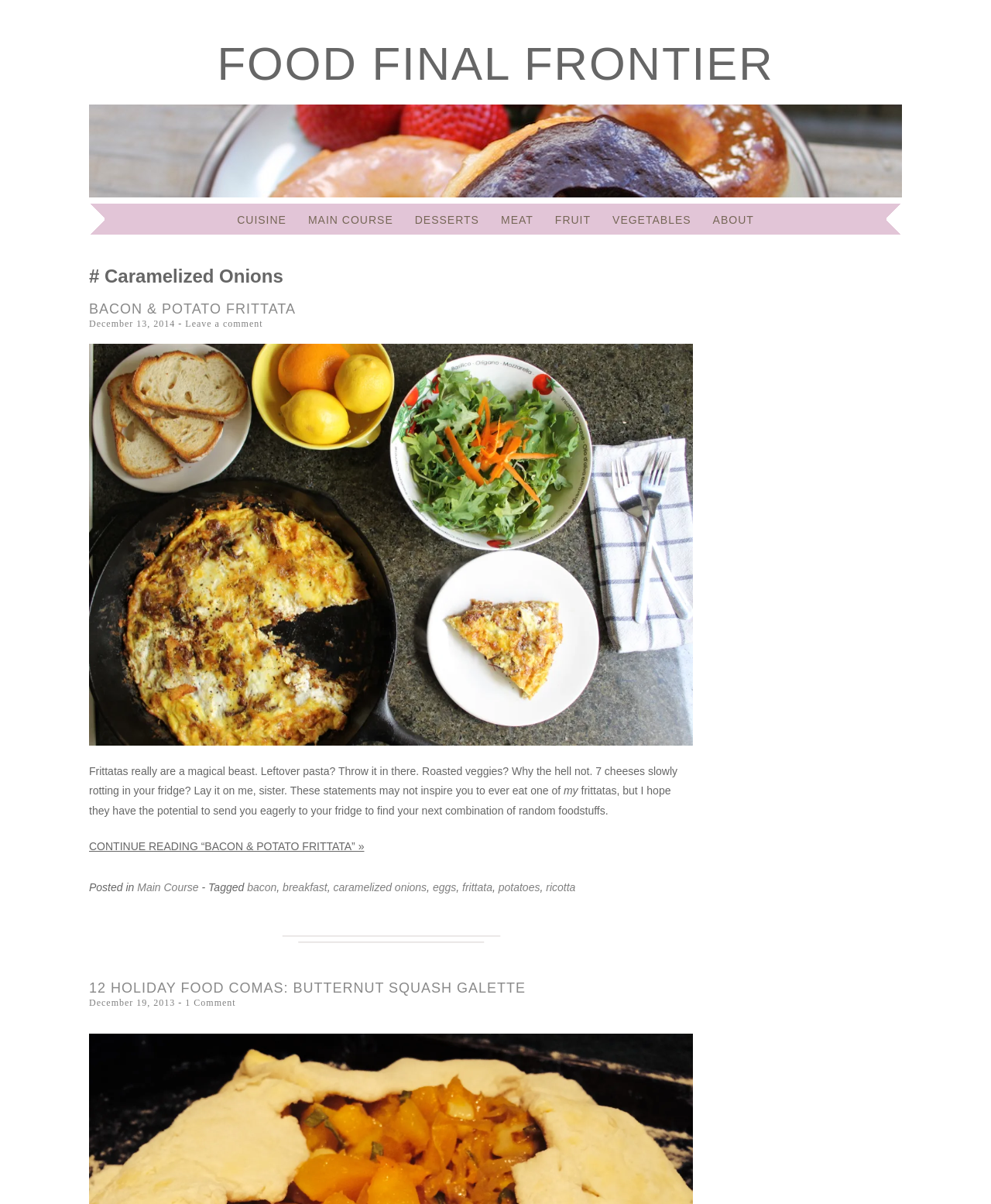What is the main ingredient in the Butternut Squash Galette?
Answer the question with a detailed and thorough explanation.

The title of the article '12 HOLIDAY FOOD COMAS: BUTTERNUT SQUASH GALETTE' suggests that Butternut Squash is the main ingredient in the Galette. This is further supported by the fact that it is mentioned as a separate entity in the title, indicating its importance in the dish.